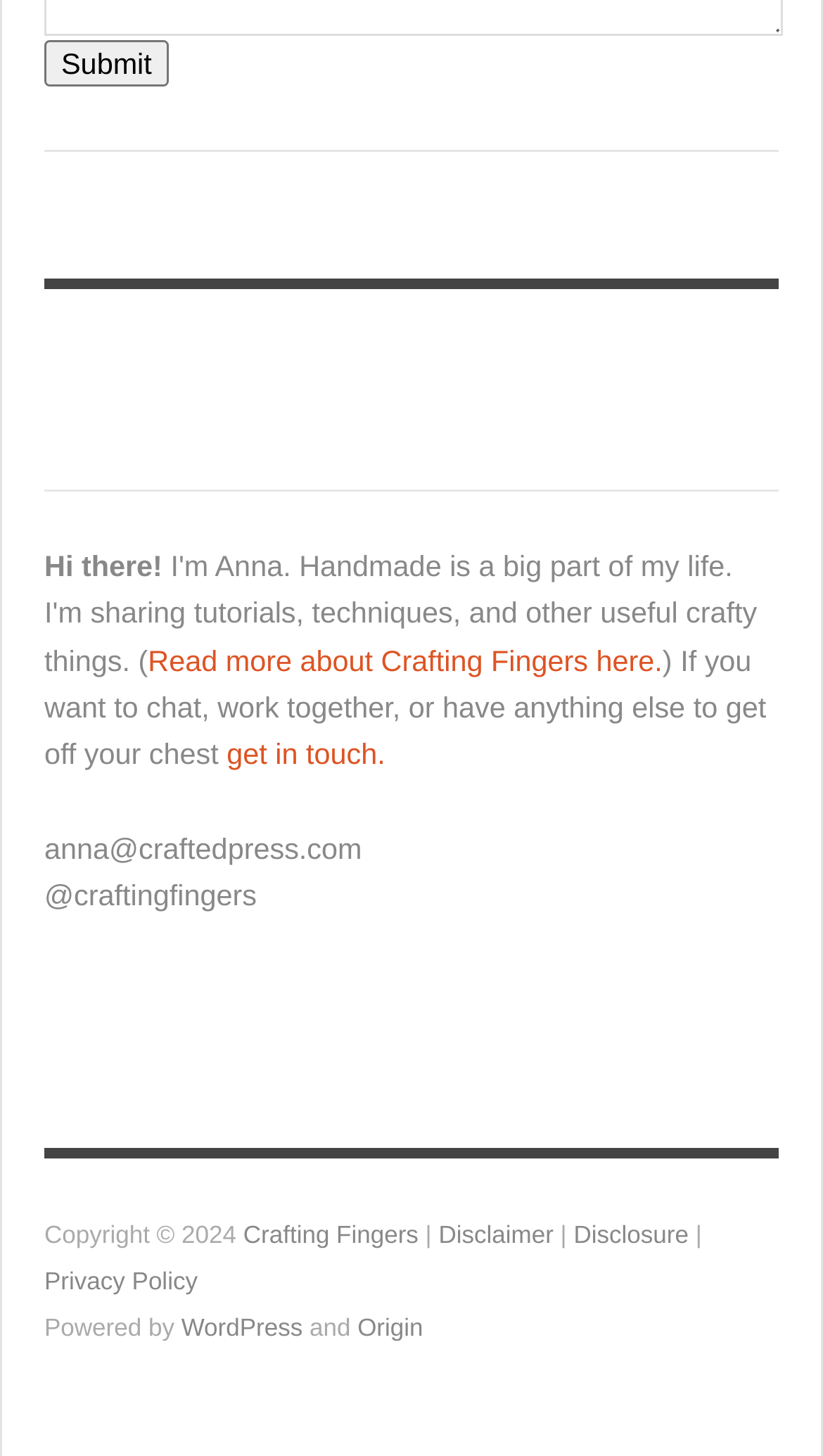Please locate the UI element described by "Disclosure" and provide its bounding box coordinates.

[0.697, 0.839, 0.837, 0.857]